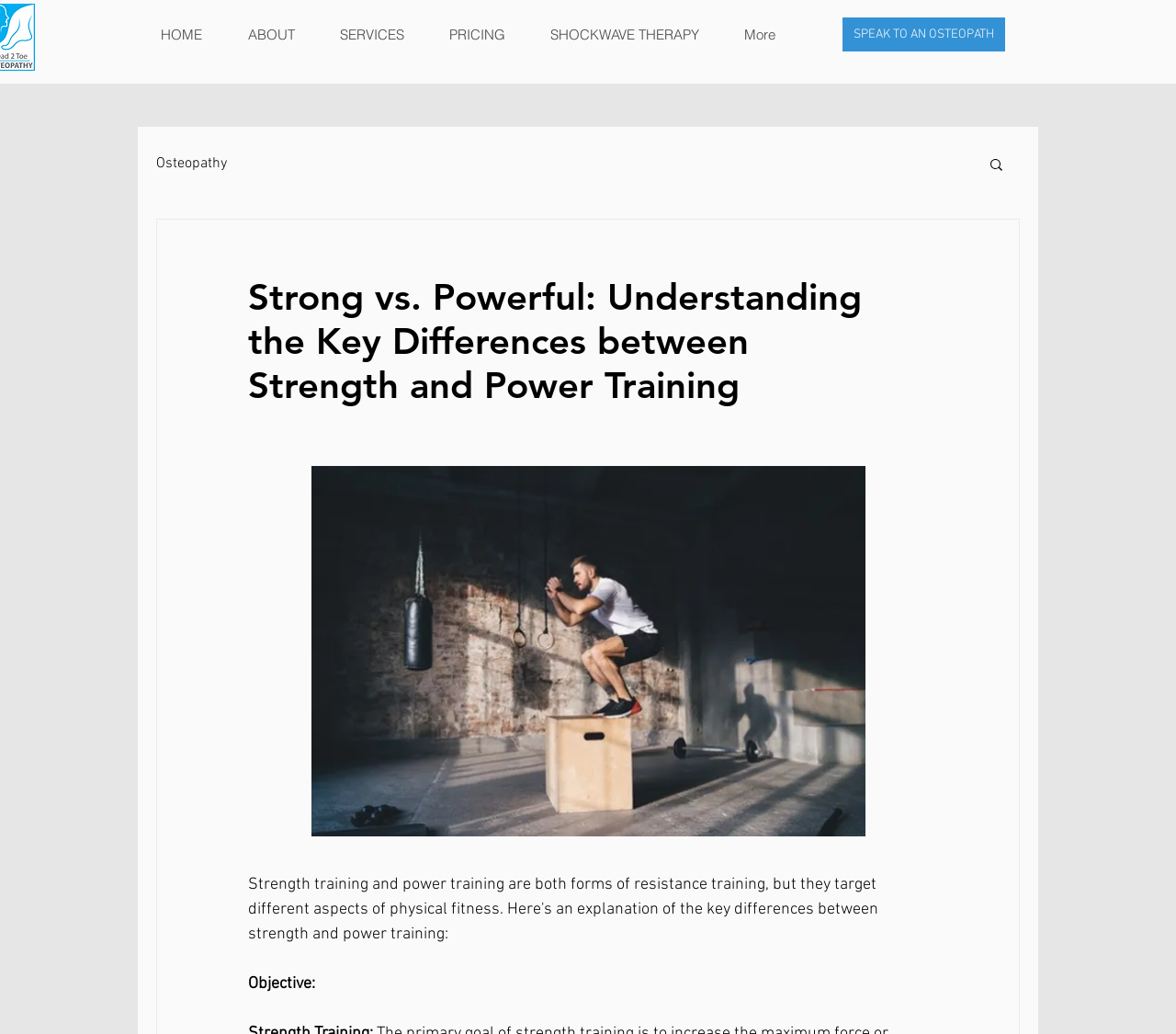Determine the bounding box coordinates for the HTML element mentioned in the following description: "SHOCKWAVE THERAPY". The coordinates should be a list of four floats ranging from 0 to 1, represented as [left, top, right, bottom].

[0.448, 0.012, 0.613, 0.055]